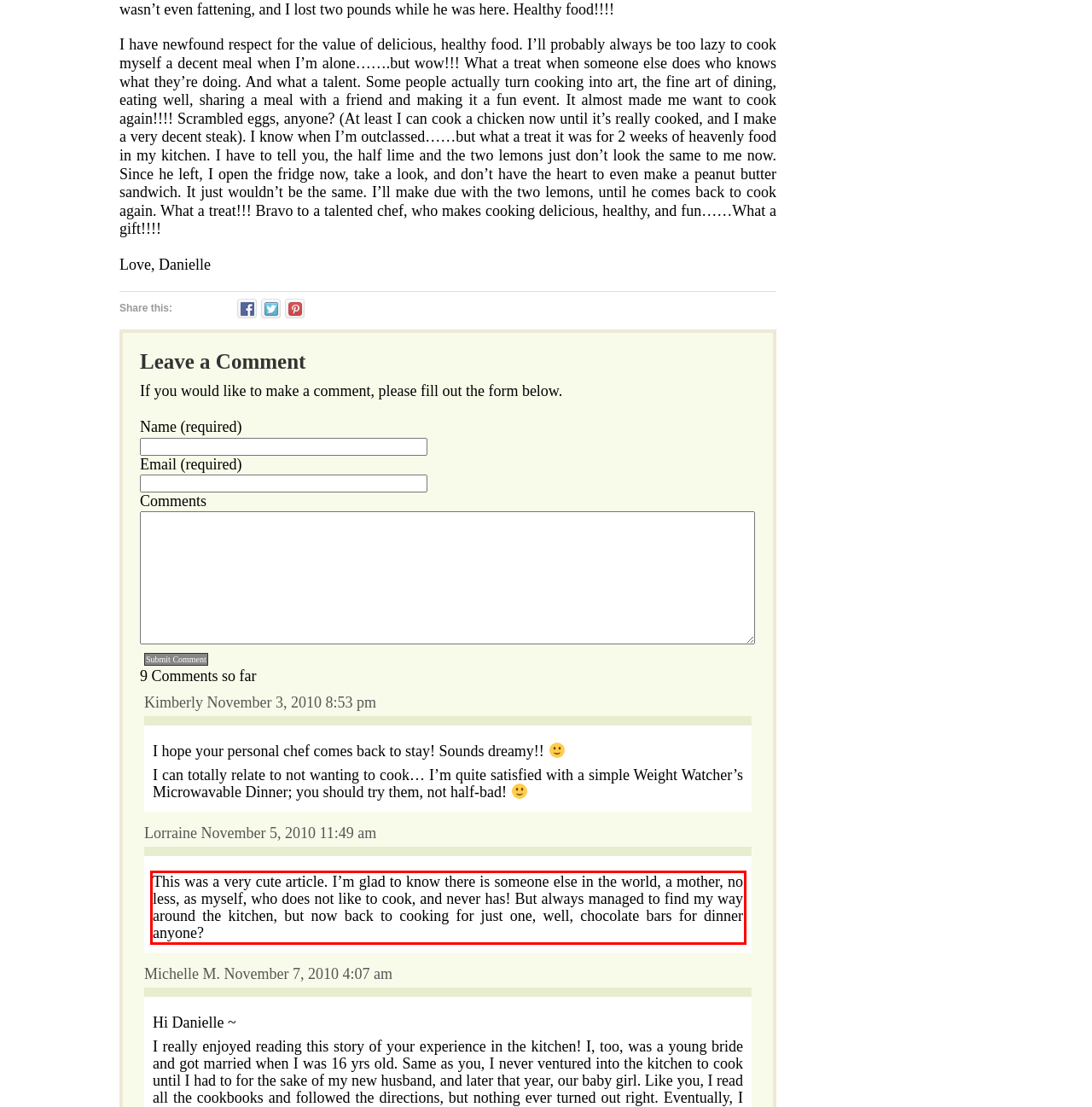You are presented with a webpage screenshot featuring a red bounding box. Perform OCR on the text inside the red bounding box and extract the content.

This was a very cute article. I’m glad to know there is someone else in the world, a mother, no less, as myself, who does not like to cook, and never has! But always managed to find my way around the kitchen, but now back to cooking for just one, well, chocolate bars for dinner anyone?